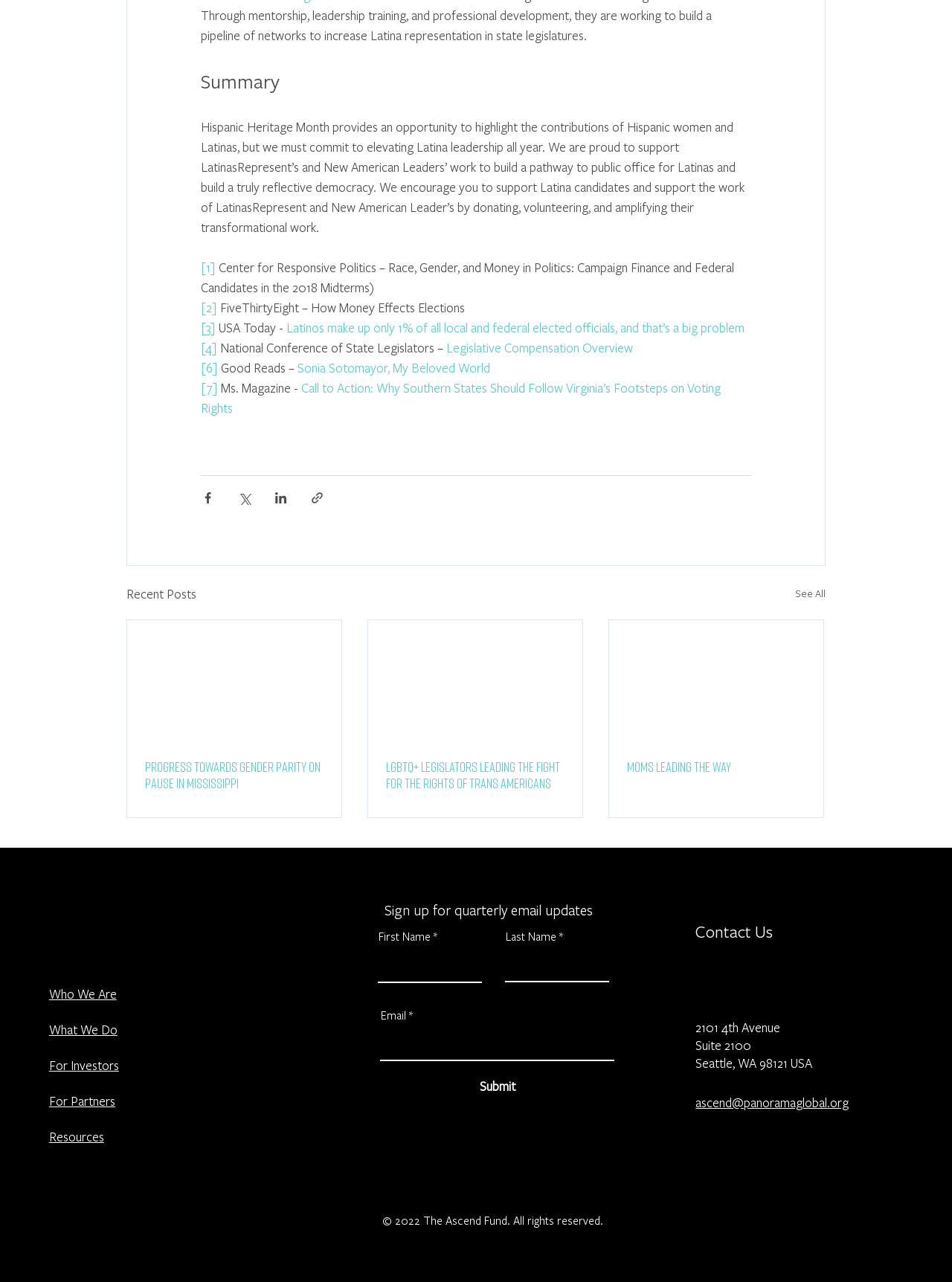Give a succinct answer to this question in a single word or phrase: 
How many buttons are there to share the content?

4